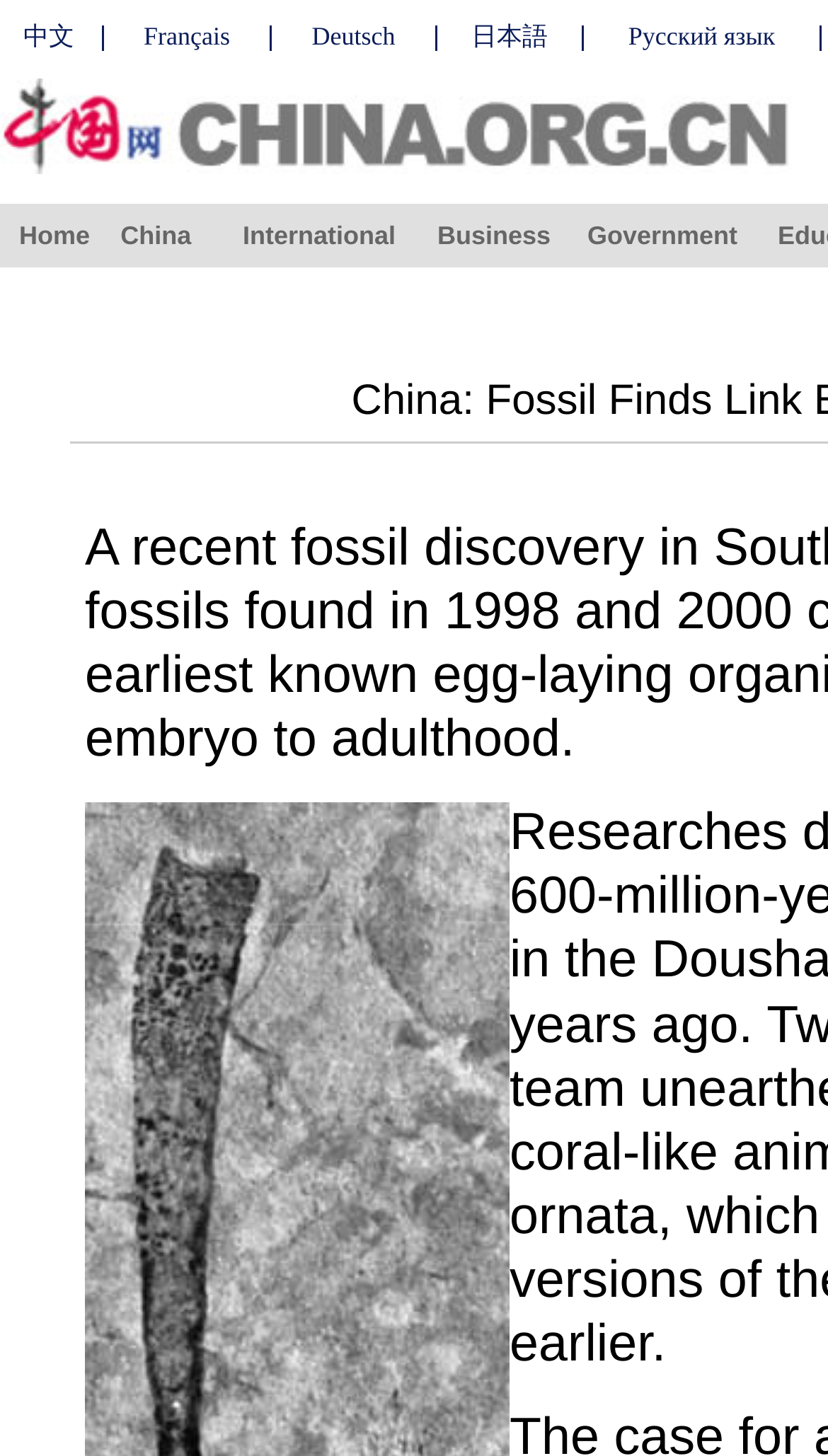Explain in detail what is displayed on the webpage.

The webpage is about a news article titled "China: Fossil Finds Link Embryos to Adults" from china.org.cn. At the top, there are several language options, including Chinese, French, German, Japanese, and Russian, each accompanied by a small image. These options are aligned horizontally across the top of the page.

Below the language options, there is a large image that spans almost the entire width of the page. Underneath the image, there is a navigation menu with five links: "Home", "China", "International", "Business", and "Government". These links are arranged horizontally and are evenly spaced.

The rest of the page is dedicated to the news article, which discusses fossil finds in China that link embryos to adults. The article likely includes text and possibly images, but the exact content is not specified.